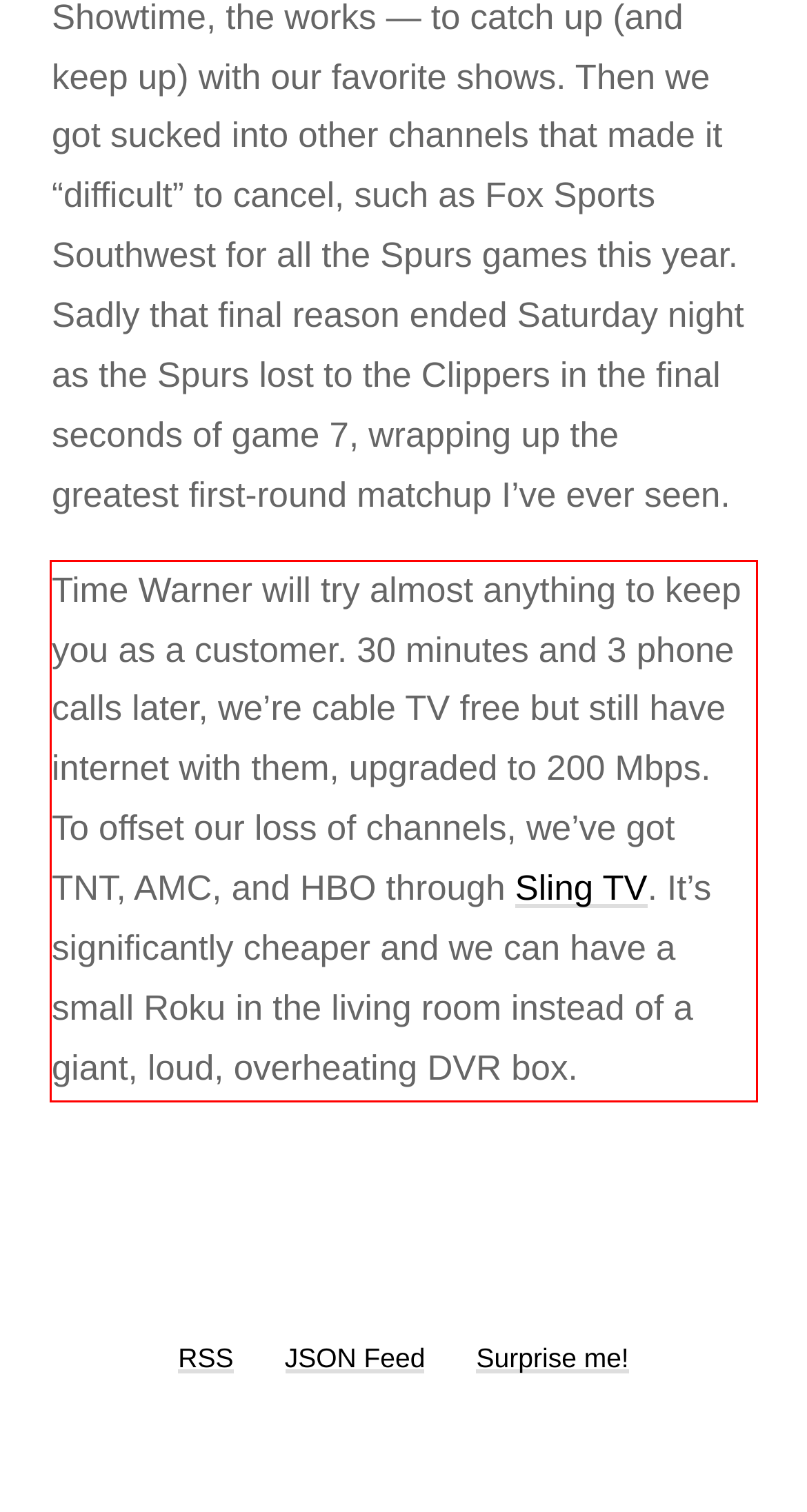You are provided with a screenshot of a webpage featuring a red rectangle bounding box. Extract the text content within this red bounding box using OCR.

Time Warner will try almost anything to keep you as a customer. 30 minutes and 3 phone calls later, we’re cable TV free but still have internet with them, upgraded to 200 Mbps. To offset our loss of channels, we’ve got TNT, AMC, and HBO through Sling TV. It’s significantly cheaper and we can have a small Roku in the living room instead of a giant, loud, overheating DVR box.